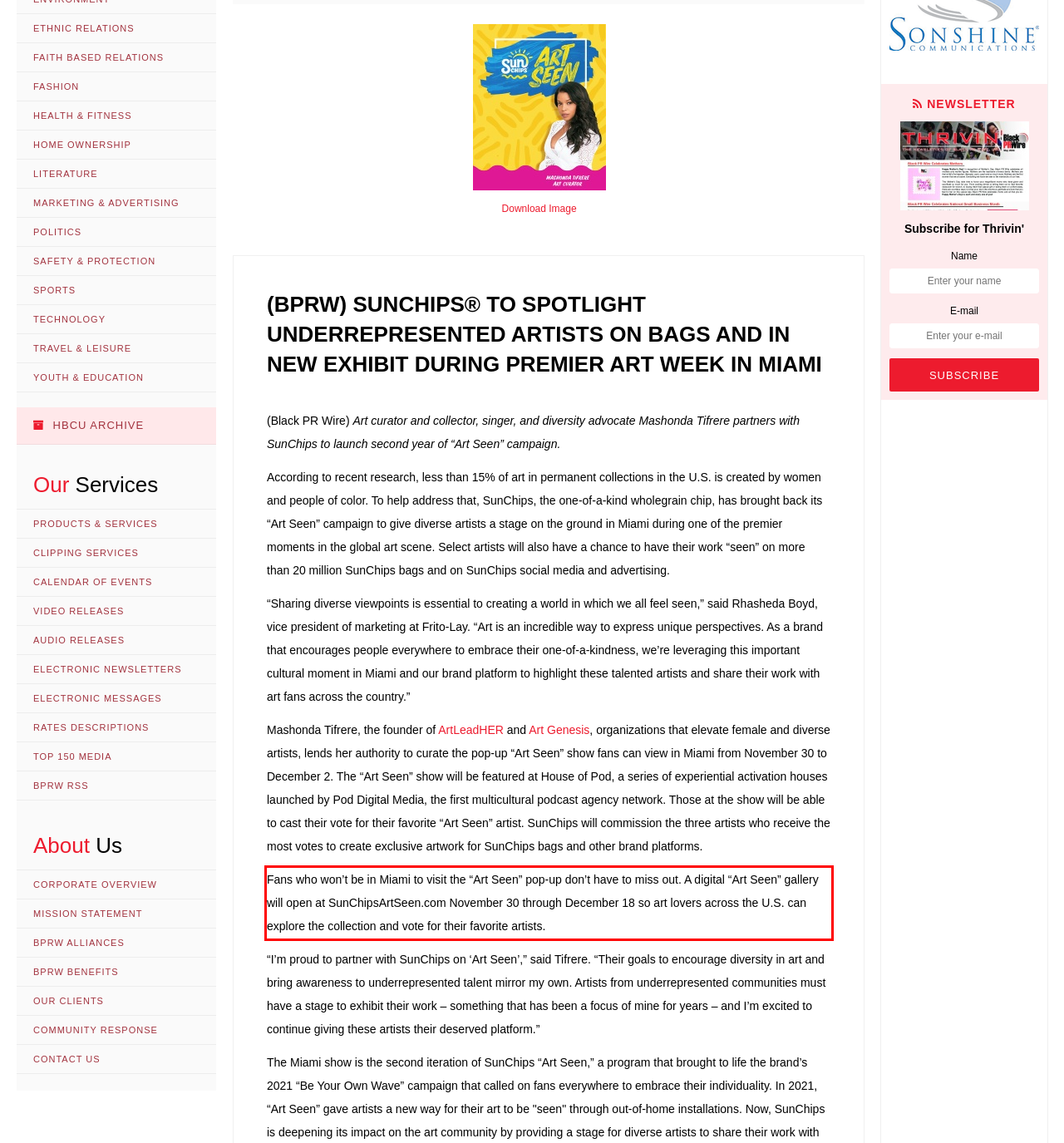You are provided with a webpage screenshot that includes a red rectangle bounding box. Extract the text content from within the bounding box using OCR.

Fans who won’t be in Miami to visit the “Art Seen” pop-up don’t have to miss out. A digital “Art Seen” gallery will open at SunChipsArtSeen.com November 30 through December 18 so art lovers across the U.S. can explore the collection and vote for their favorite artists.